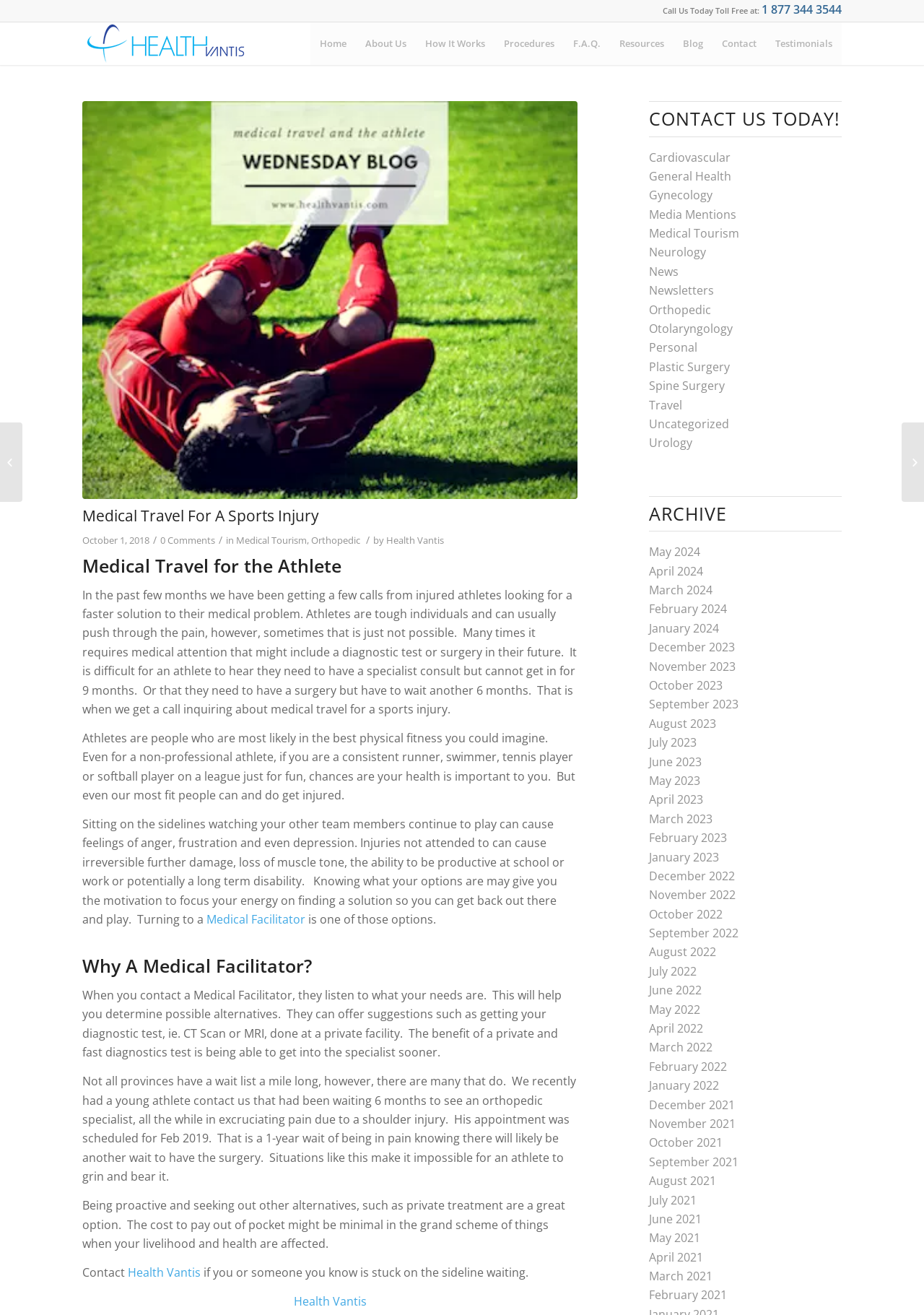What is the primary heading on this webpage?

Medical Travel For A Sports Injury